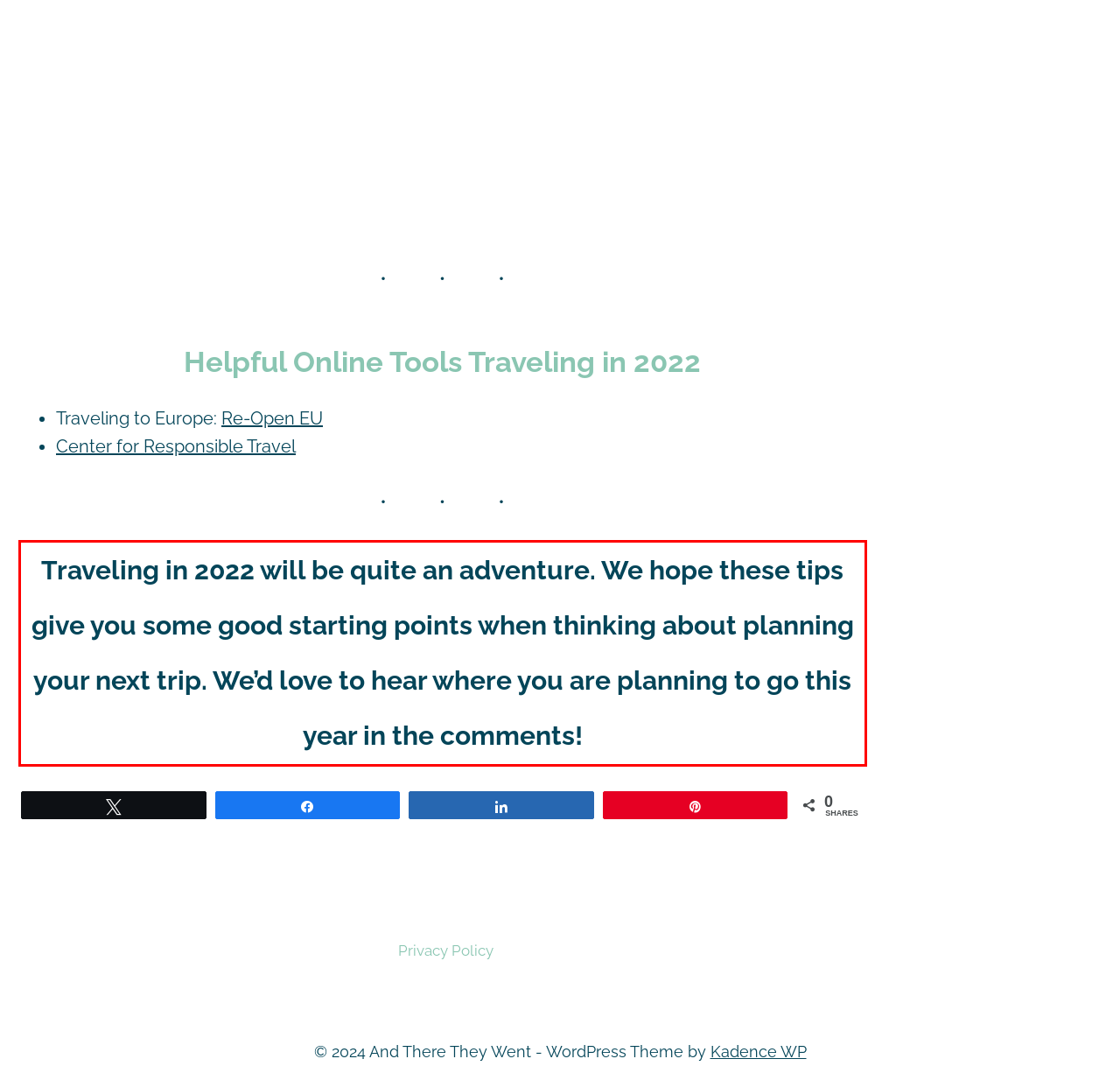Given a screenshot of a webpage, identify the red bounding box and perform OCR to recognize the text within that box.

Traveling in 2022 will be quite an adventure. We hope these tips give you some good starting points when thinking about planning your next trip. We’d love to hear where you are planning to go this year in the comments!